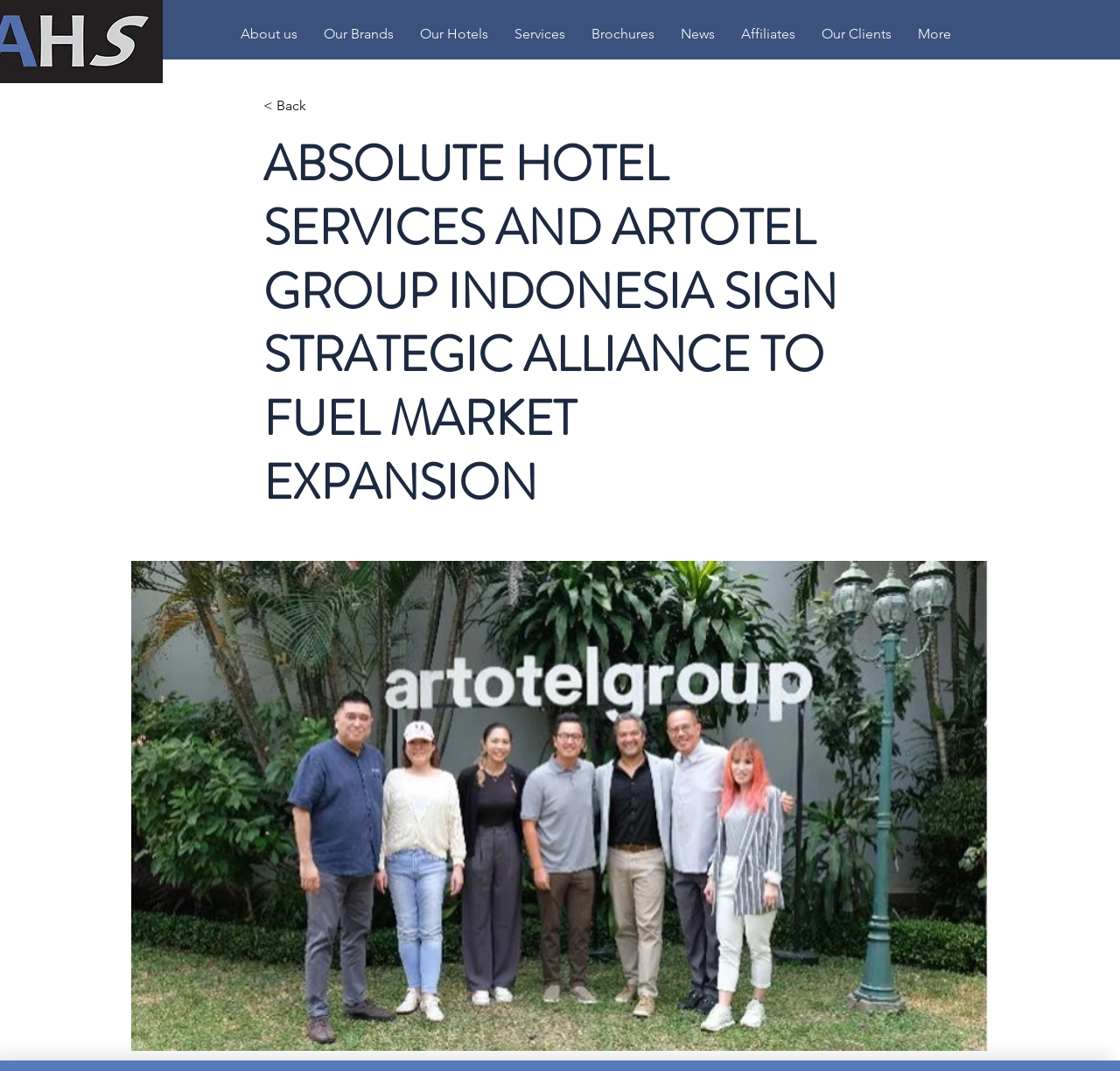Determine the bounding box for the described HTML element: "More". Ensure the coordinates are four float numbers between 0 and 1 in the format [left, top, right, bottom].

[0.808, 0.023, 0.861, 0.041]